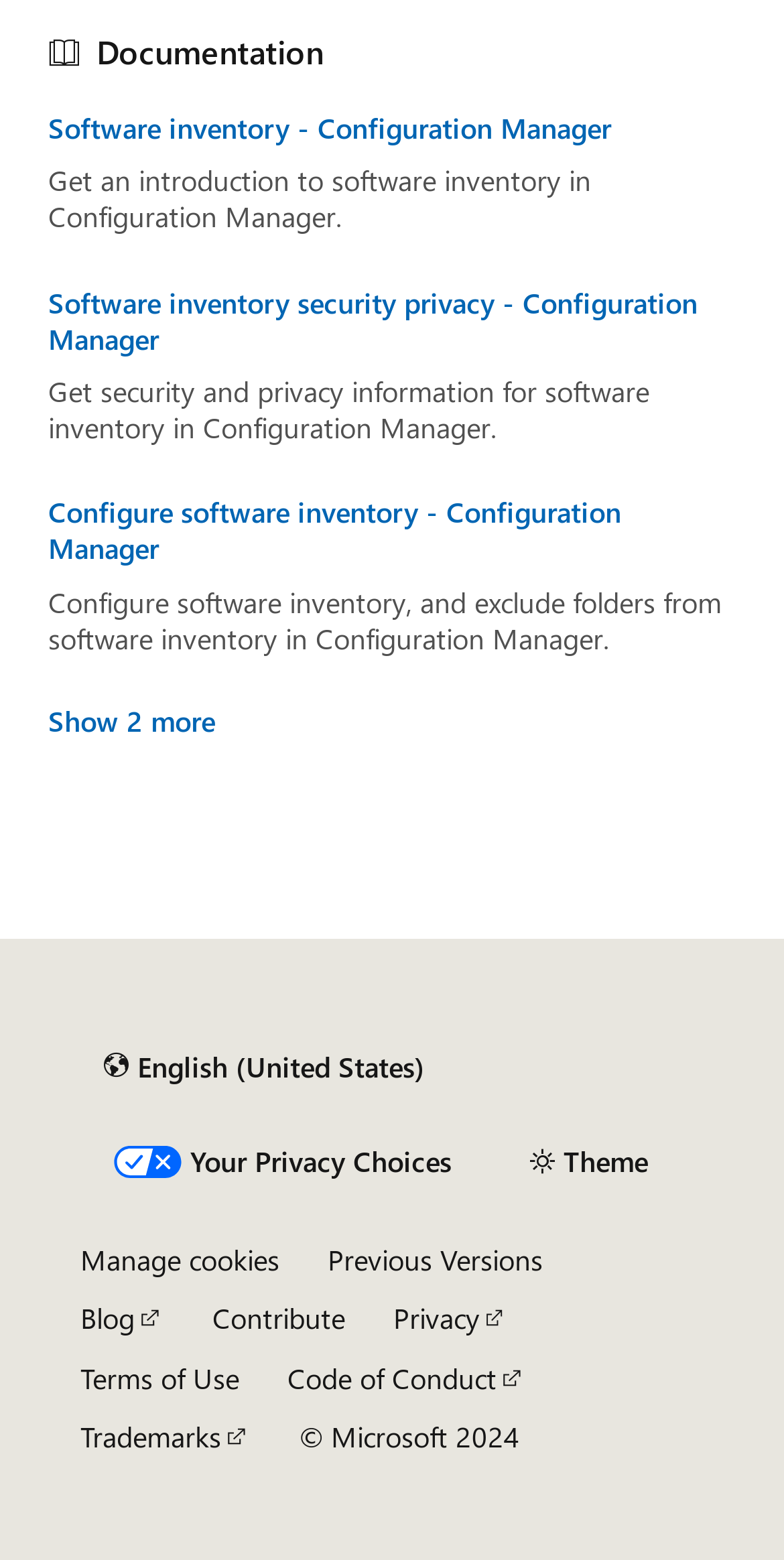Please reply to the following question with a single word or a short phrase:
What is the copyright year of the webpage?

2024